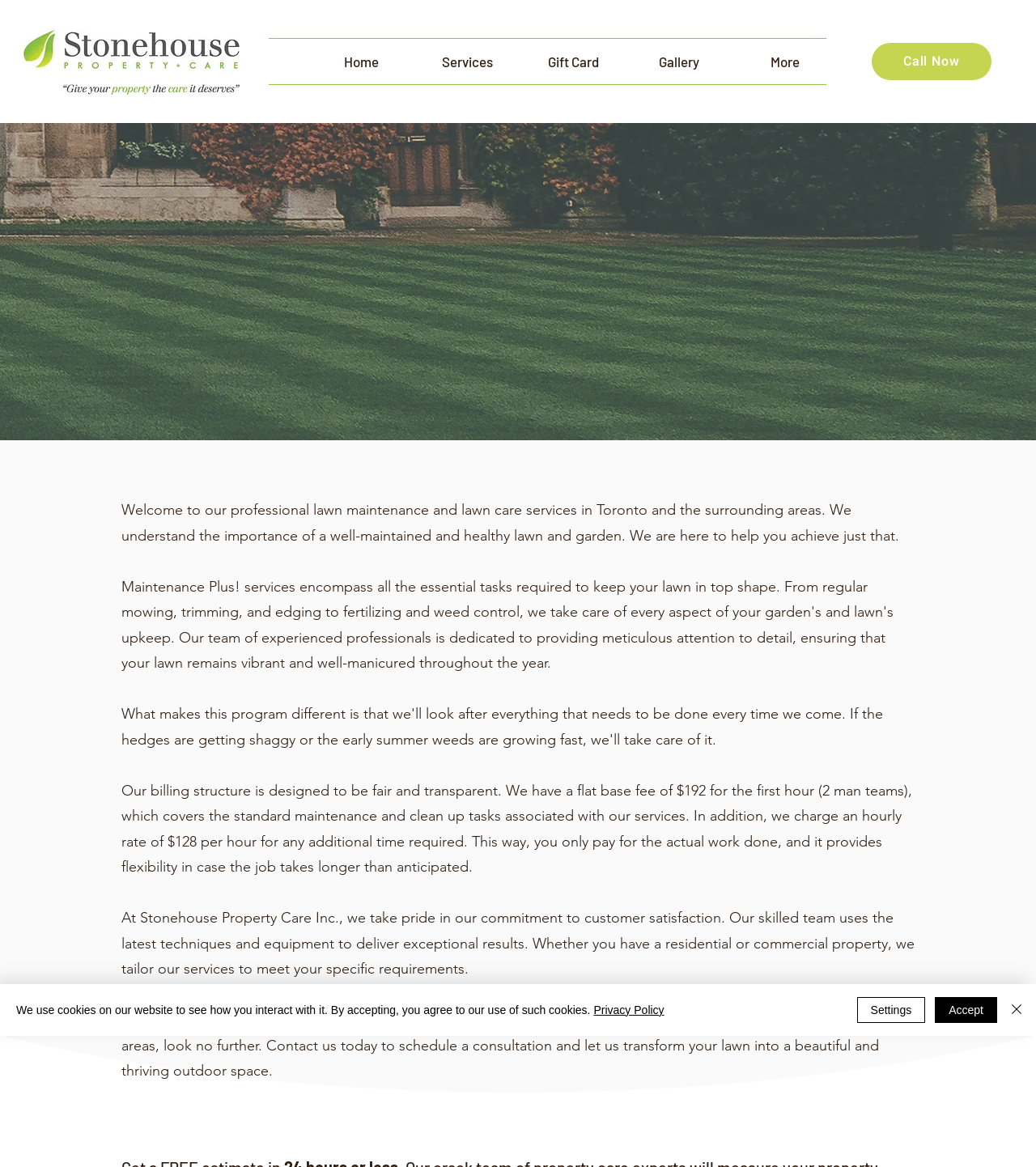Identify the bounding box coordinates necessary to click and complete the given instruction: "Get Free Estimation".

[0.117, 0.95, 0.388, 0.983]